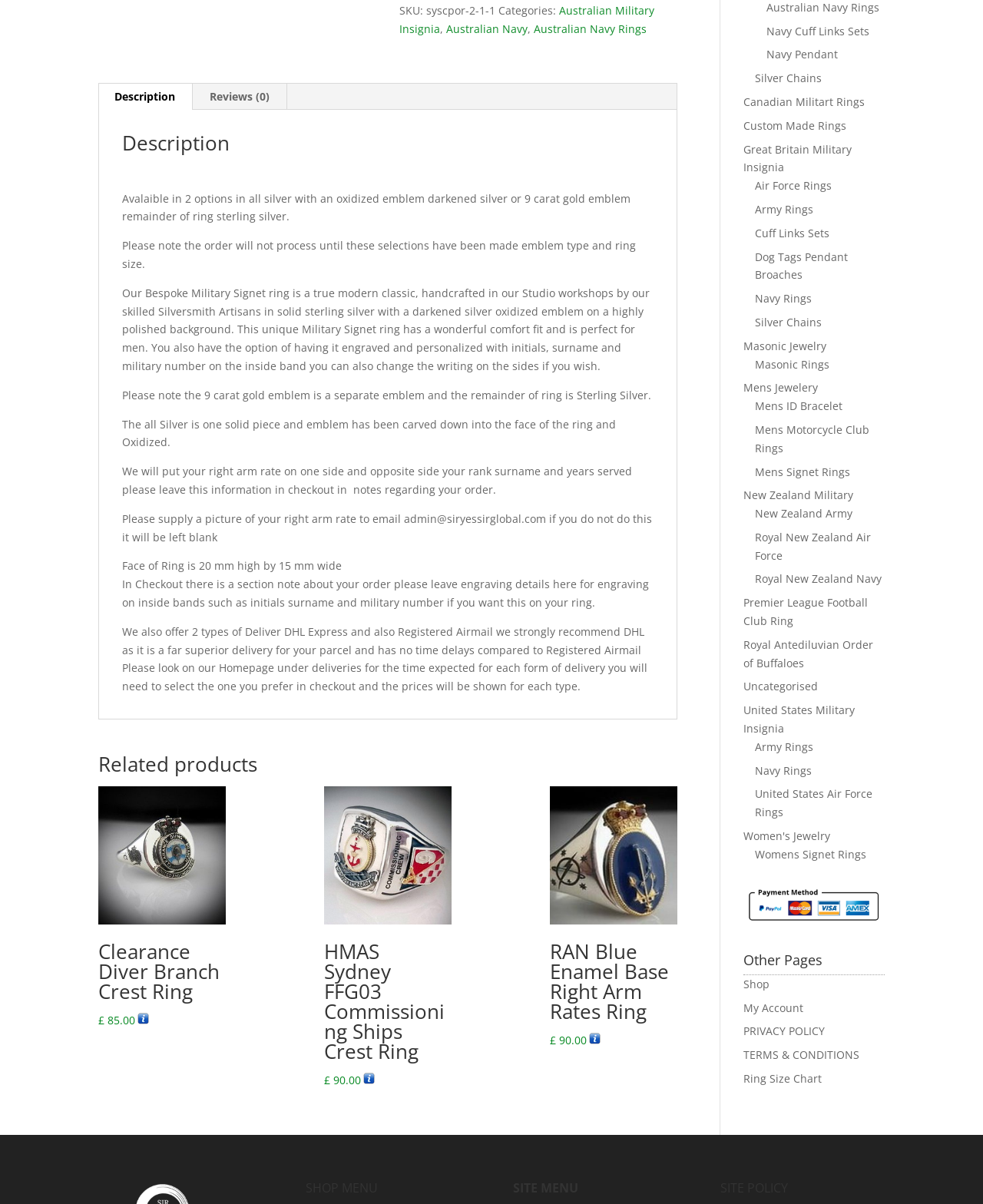From the webpage screenshot, predict the bounding box coordinates (top-left x, top-left y, bottom-right x, bottom-right y) for the UI element described here: Royal New Zealand Air Force

[0.768, 0.44, 0.886, 0.467]